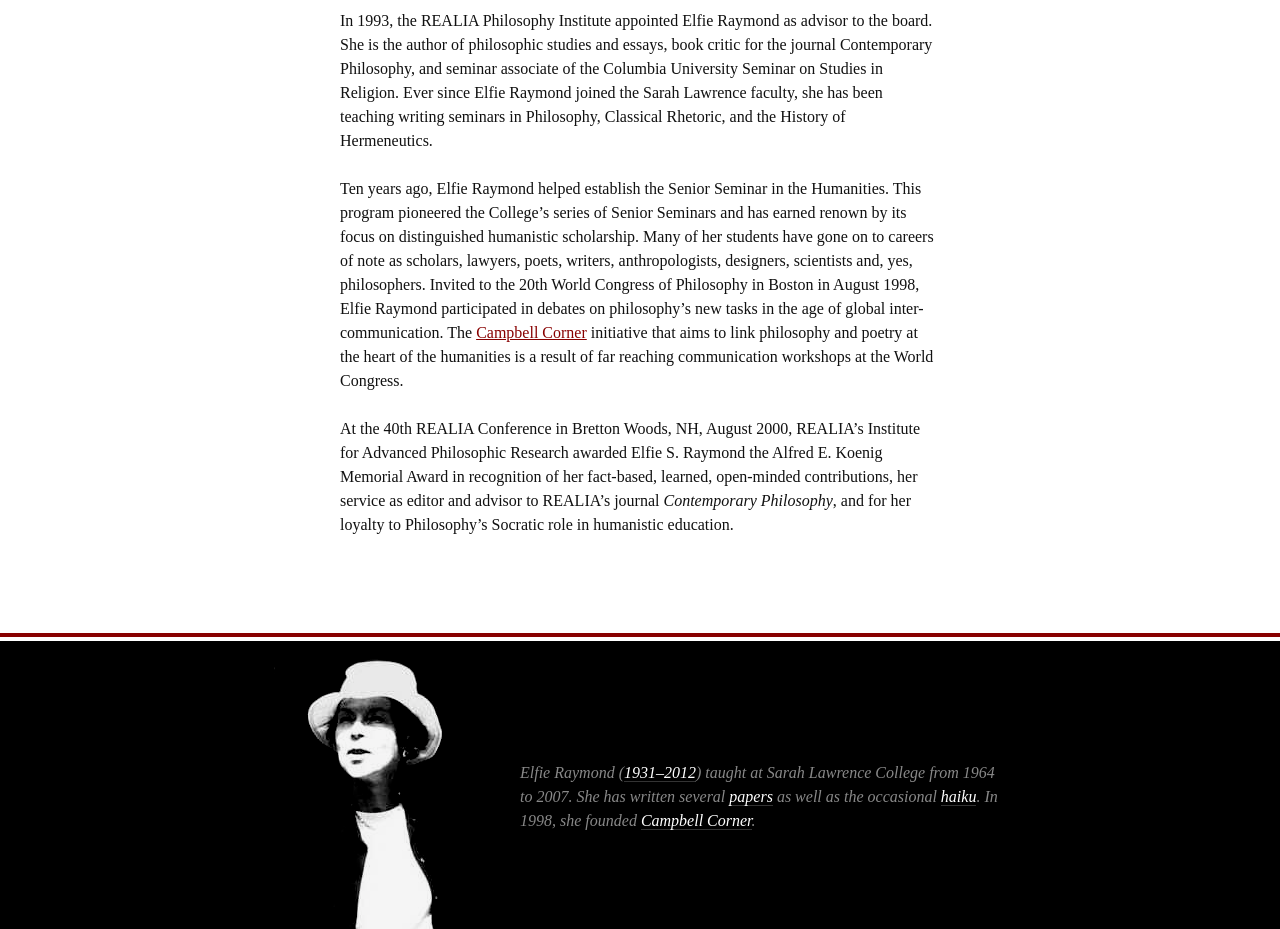Identify the bounding box for the UI element described as: "haiku". Ensure the coordinates are four float numbers between 0 and 1, formatted as [left, top, right, bottom].

[0.735, 0.848, 0.763, 0.867]